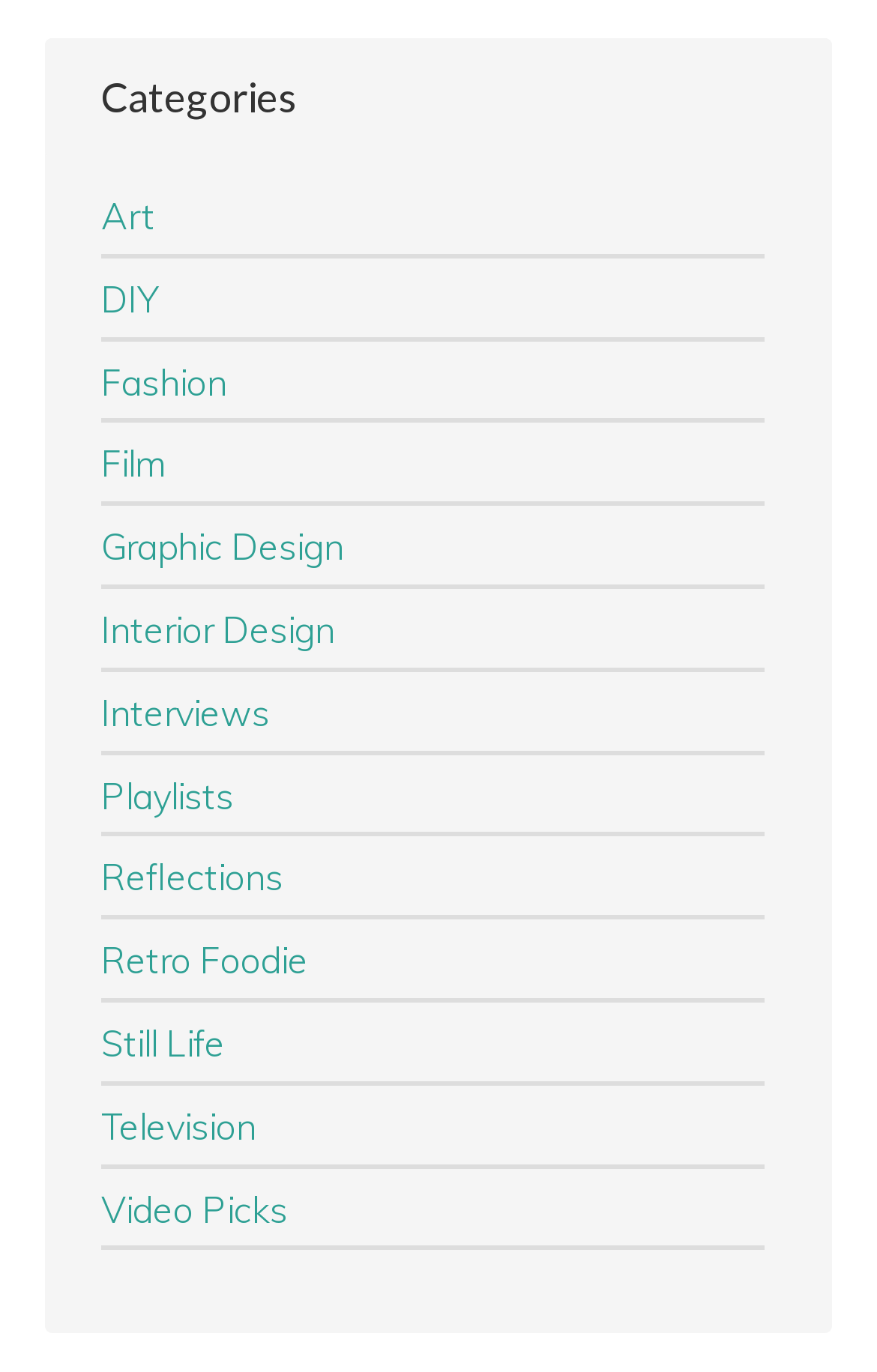Locate the UI element described as follows: "Still Life". Return the bounding box coordinates as four float numbers between 0 and 1 in the order [left, top, right, bottom].

[0.115, 0.744, 0.256, 0.777]